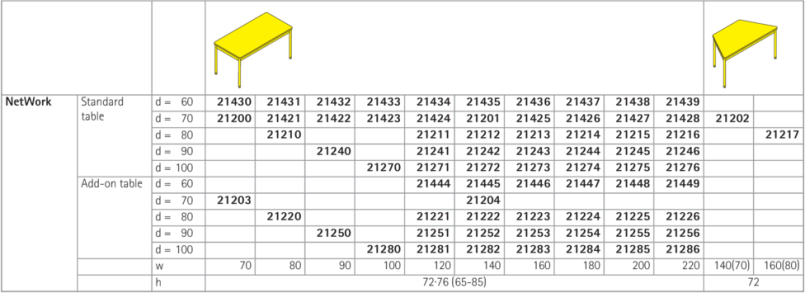Produce a meticulous caption for the image.

The image presents a comprehensive table overview related to the "NetWork" table system, including both standard and add-on tables. The table highlights various dimensions and specifications, identifying model numbers alongside corresponding sizes and configurations for both standard tables and additional additions. Notably, the arrangement includes two illustrative yellow tables, showcasing different designs: one with a round top and tubular legs and another depicted above it with a half-oval design. The information is categorized into dimensions for widths (w), depths (d), and heights (h), offering a clear guide for potential buyers or designers looking to integrate these tables into various settings, emphasizing versatility in both function and form.